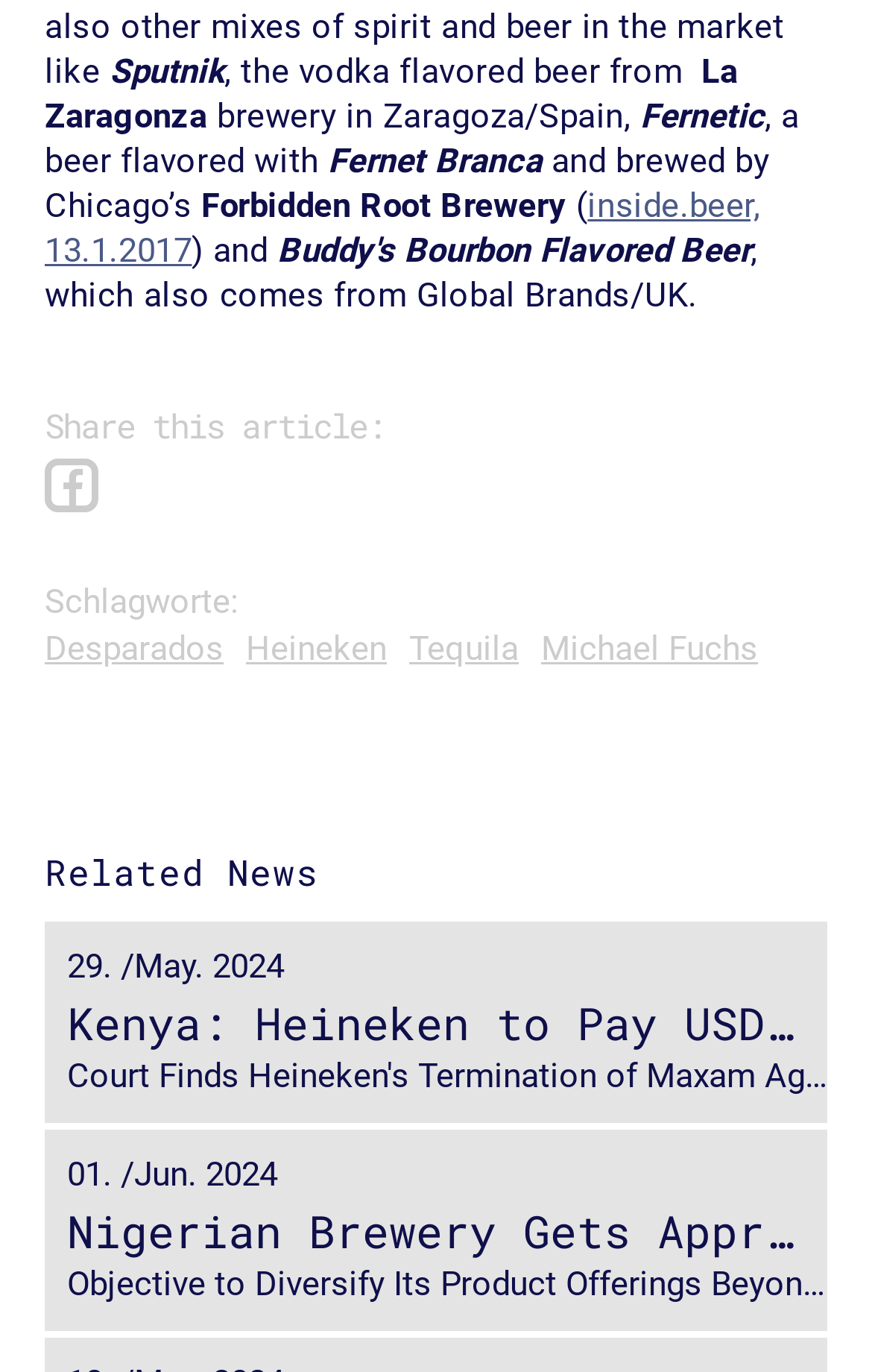Please find the bounding box coordinates for the clickable element needed to perform this instruction: "View related news about Nigerian Brewery Gets Approval to Acquire 80% in Distell Nigeria".

[0.051, 0.823, 0.949, 0.969]